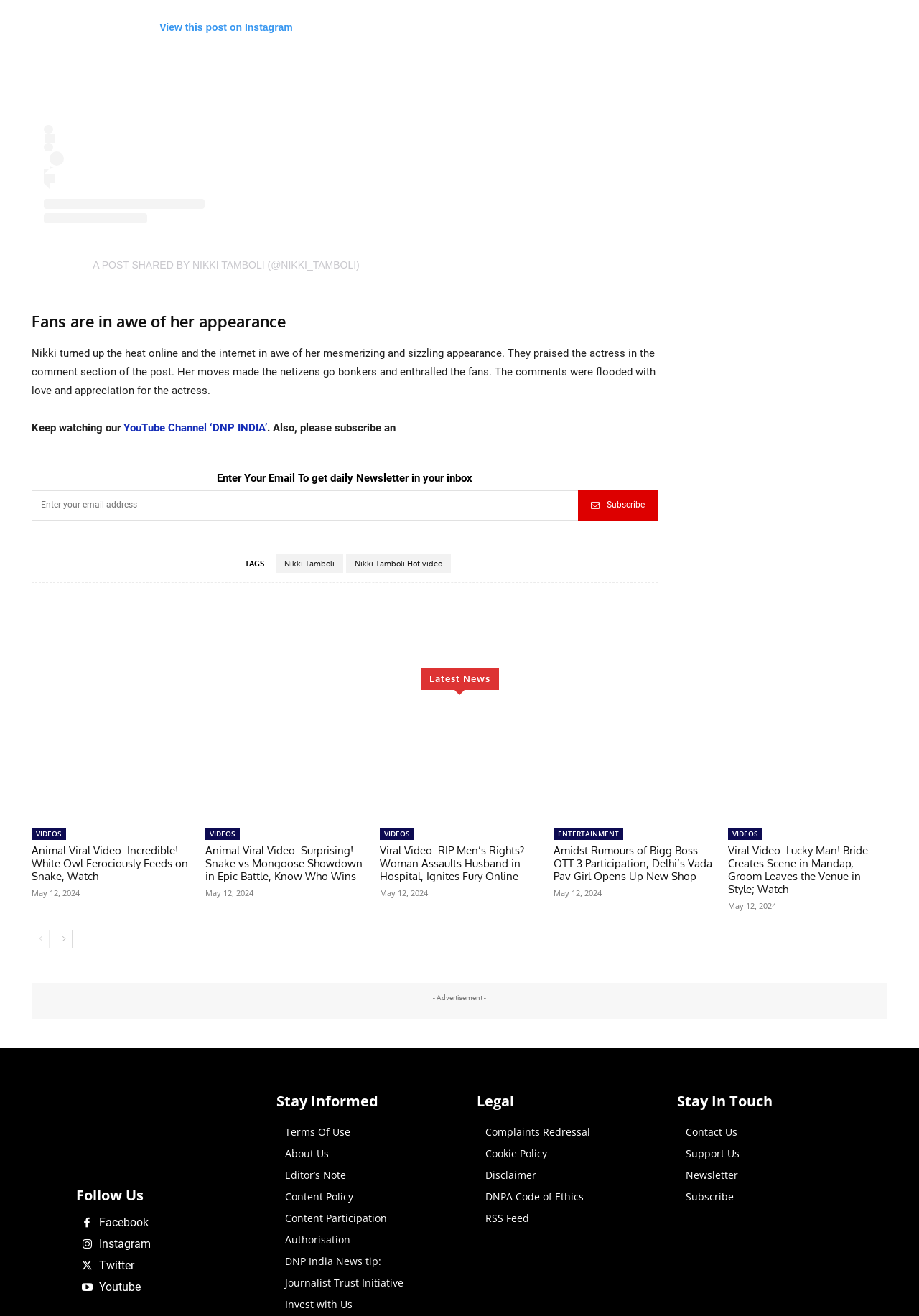Find the bounding box coordinates of the element to click in order to complete the given instruction: "Subscribe to the newsletter."

[0.034, 0.373, 0.629, 0.395]